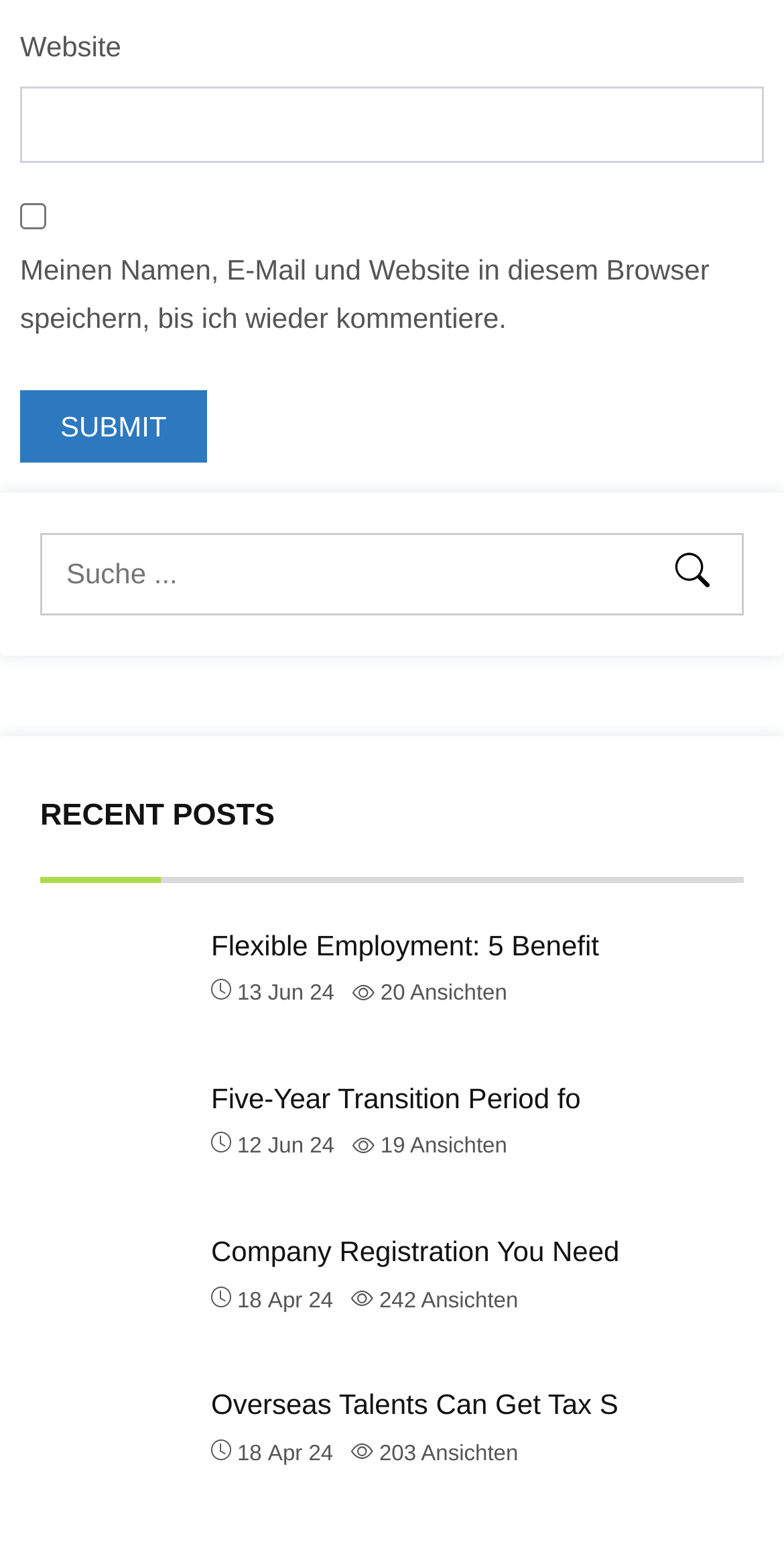Identify the bounding box coordinates of the region that should be clicked to execute the following instruction: "submit a comment".

[0.026, 0.252, 0.264, 0.3]